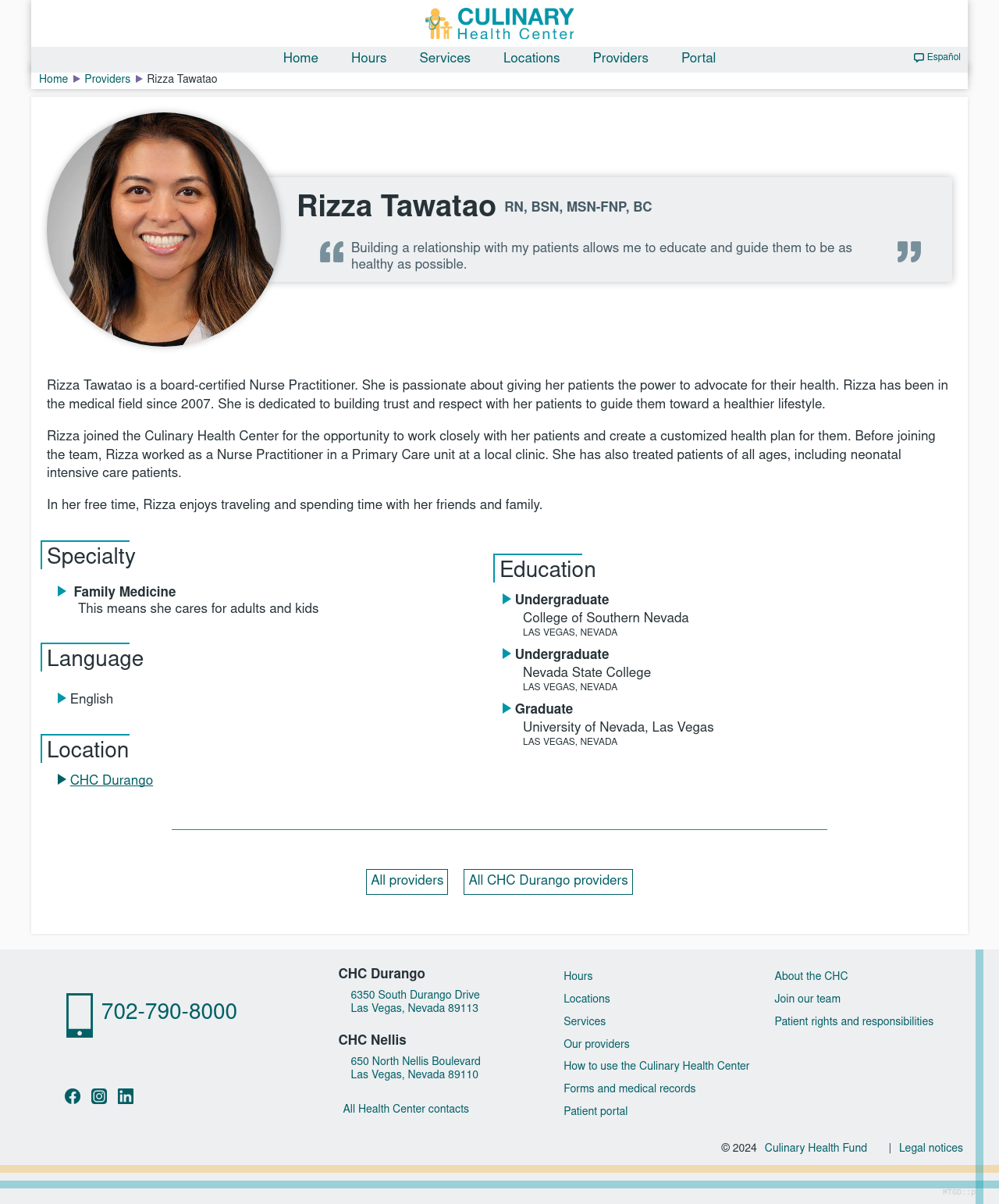Find the bounding box coordinates for the area that must be clicked to perform this action: "Contact CHC Durango".

[0.346, 0.82, 0.5, 0.847]